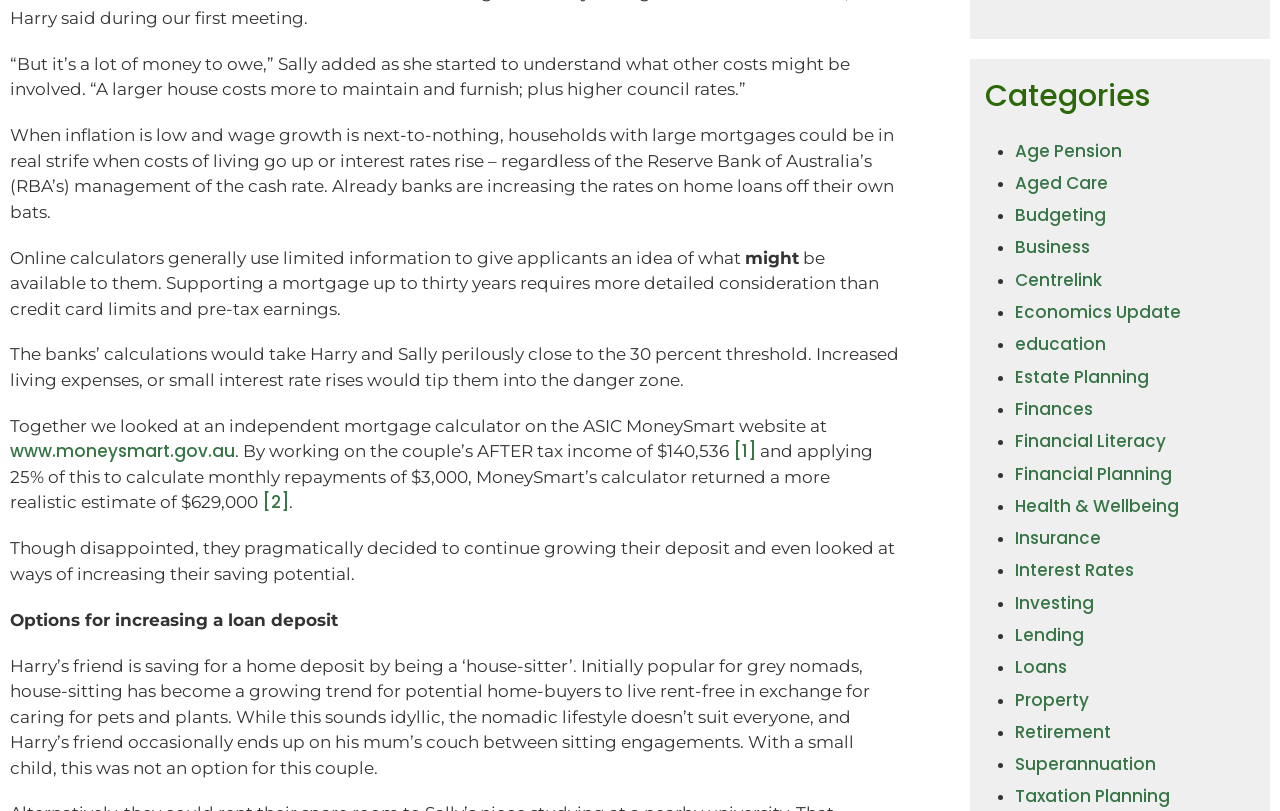Please analyze the image and give a detailed answer to the question:
What is the maximum mortgage amount for Harry and Sally?

According to the text, Harry and Sally used an independent mortgage calculator on the ASIC MoneySmart website, which returned a more realistic estimate of $629,000 based on their after-tax income of $140,536 and applying 25% of this to calculate monthly repayments of $3,000.